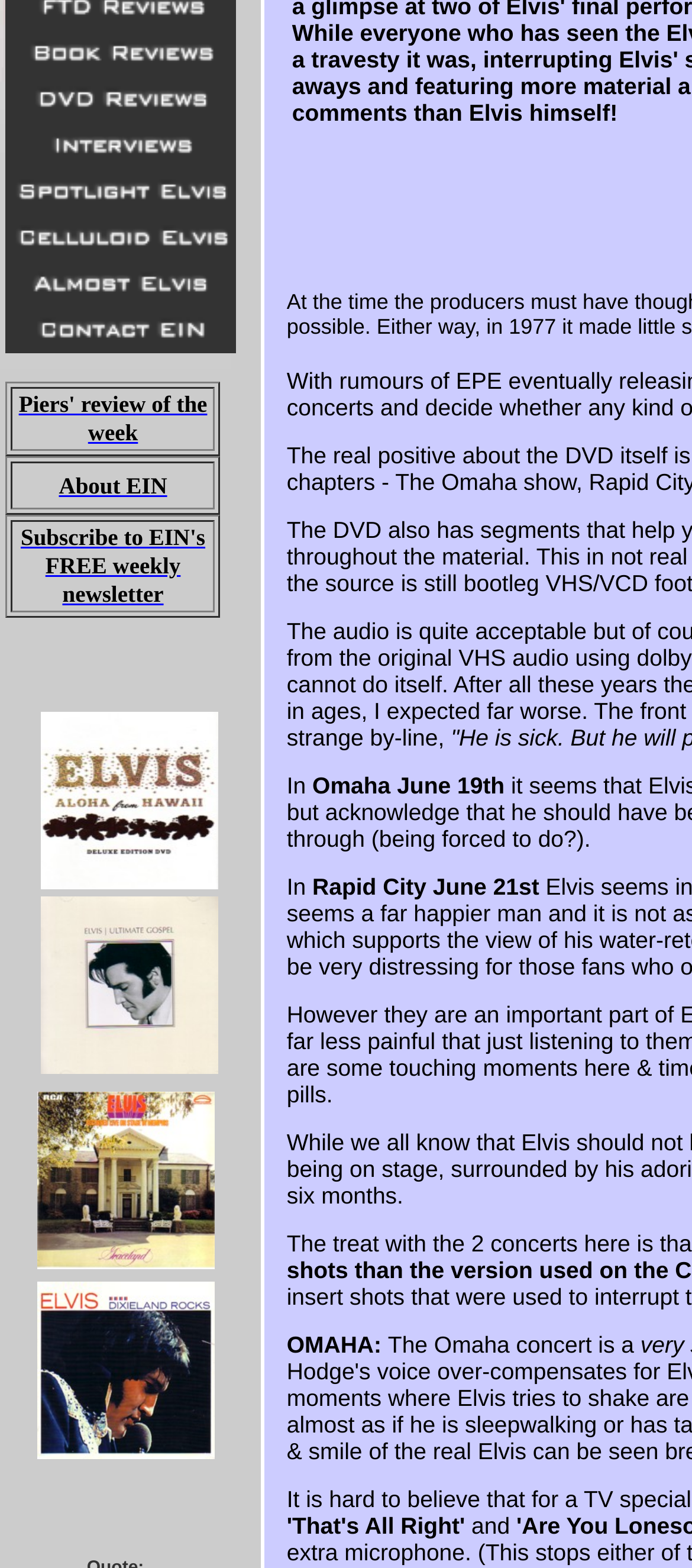Provide the bounding box coordinates for the specified HTML element described in this description: "Piers' review of the week". The coordinates should be four float numbers ranging from 0 to 1, in the format [left, top, right, bottom].

[0.027, 0.249, 0.299, 0.284]